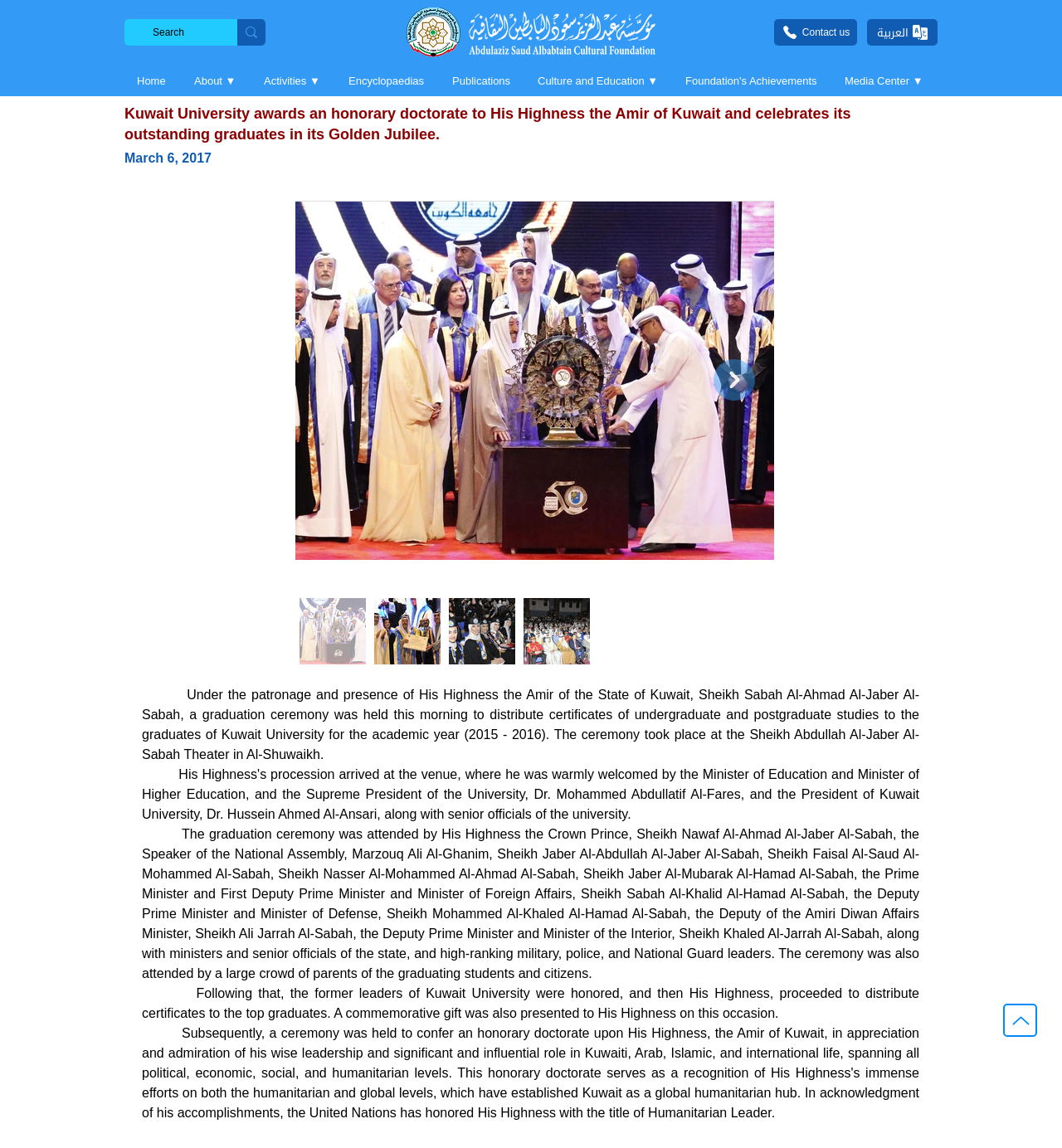Locate the bounding box coordinates of the clickable region necessary to complete the following instruction: "View the next item". Provide the coordinates in the format of four float numbers between 0 and 1, i.e., [left, top, right, bottom].

[0.672, 0.313, 0.711, 0.349]